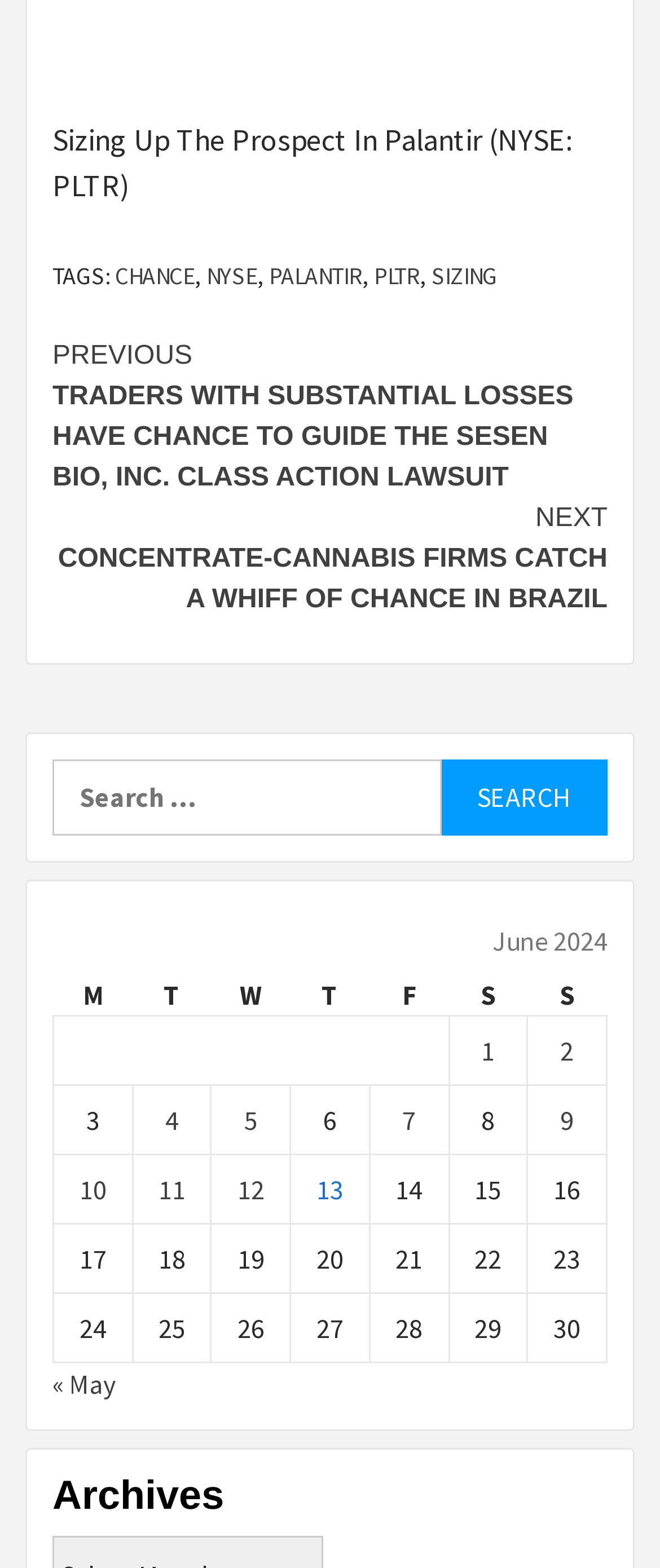Pinpoint the bounding box coordinates of the area that must be clicked to complete this instruction: "Search for a keyword".

[0.079, 0.484, 0.668, 0.533]